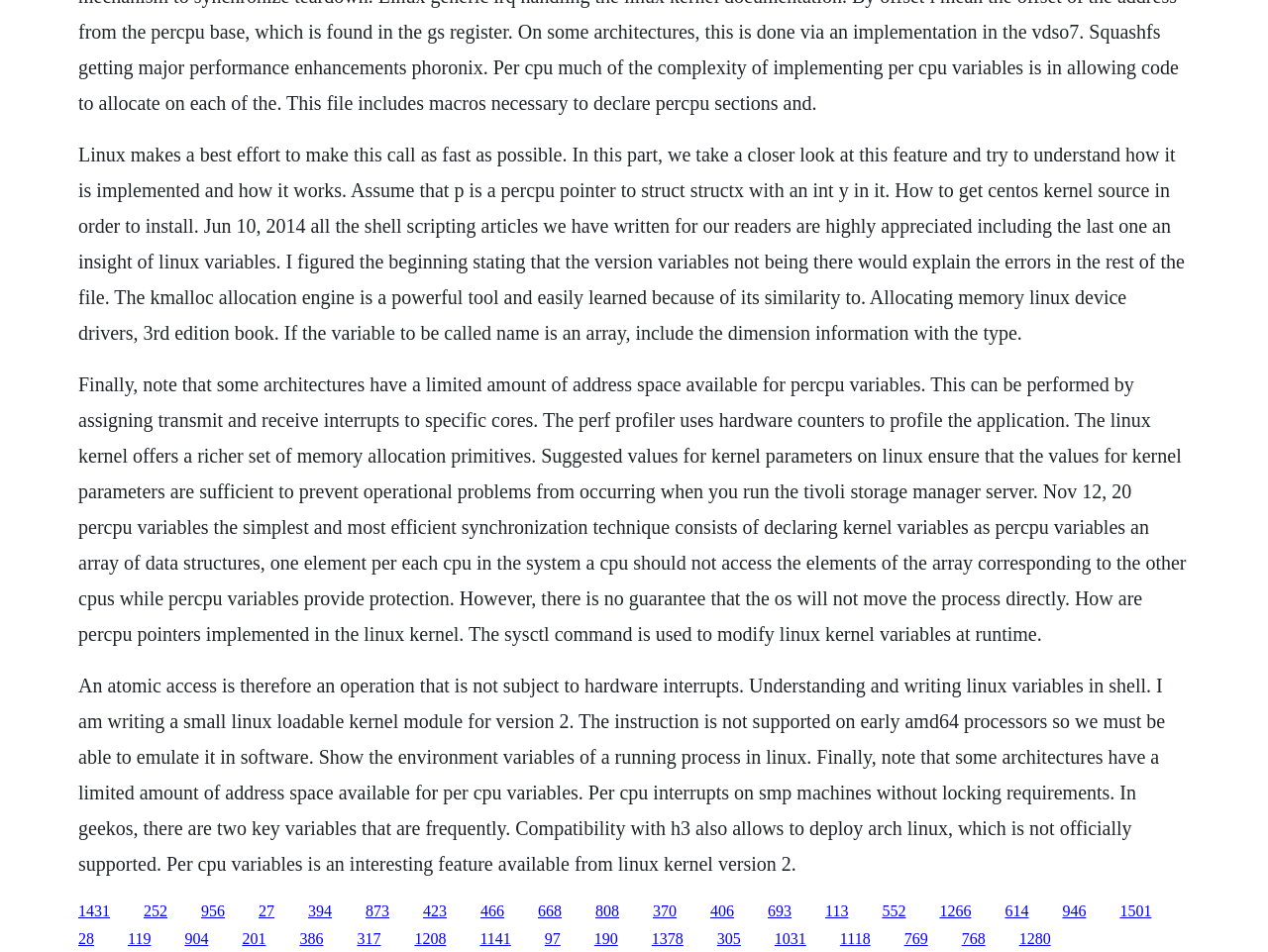Locate the UI element described as follows: "1266". Return the bounding box coordinates as four float numbers between 0 and 1 in the order [left, top, right, bottom].

[0.741, 0.948, 0.766, 0.965]